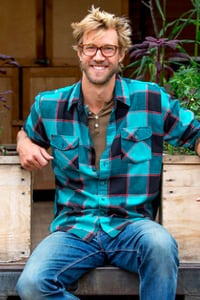Convey a rich and detailed description of the image.

The image features a man sitting casually on a bench, surrounded by greenery, likely in a garden or outdoor setting. He has a friendly smile and is wearing a vibrant blue and green plaid shirt over a brown T-shirt, paired with blue jeans. His tousled hair and glasses give him a relaxed, approachable appearance. This individual is likely Justin Cutter, a Remote Health Educator with a passion for environmental education and sustainable practices, known for teaching students about the impact of agriculture on health and the planet. His commitment to youth education reflects his active involvement in community gardens, where he engages with students and promotes positive ecological practices.